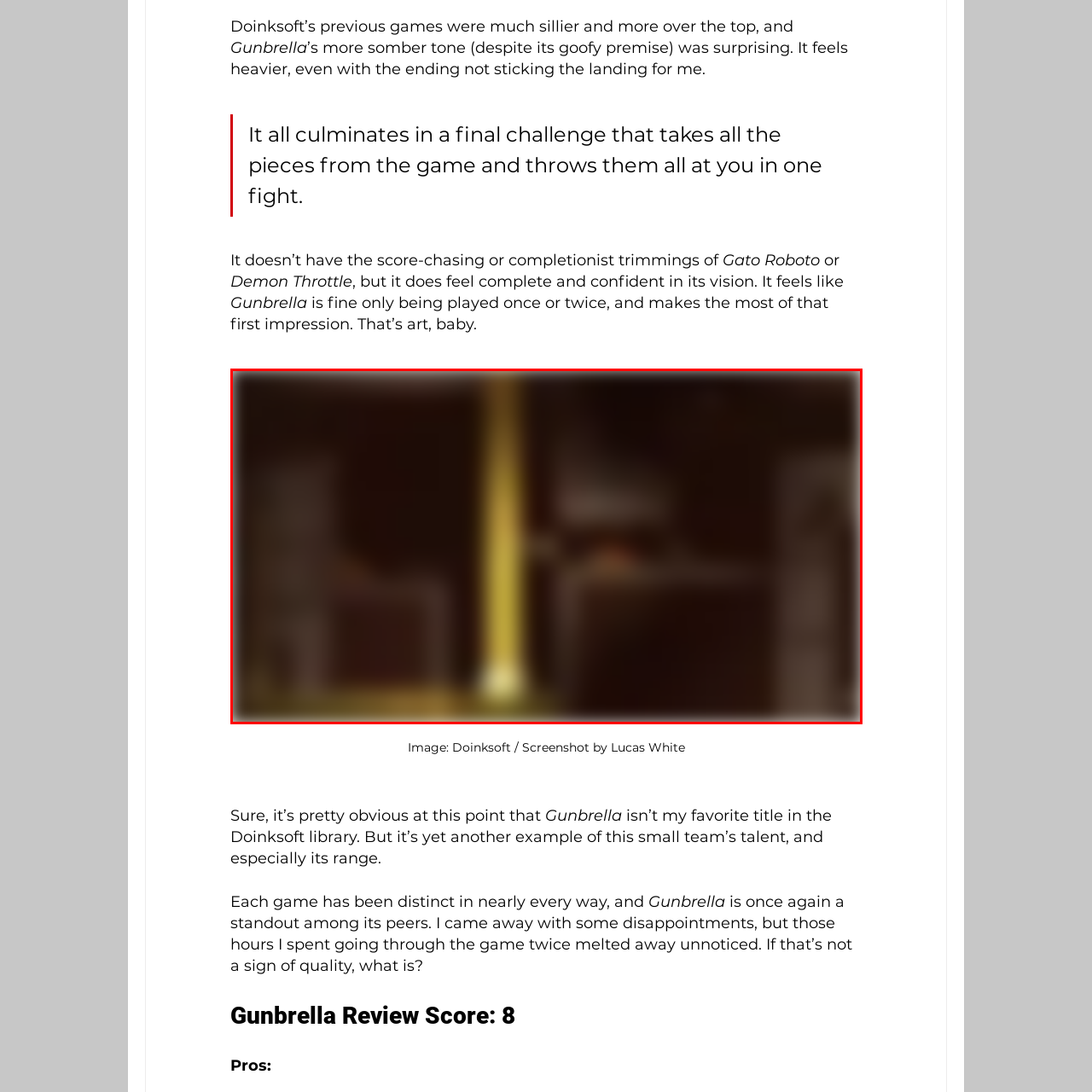Create a thorough and descriptive caption for the photo marked by the red boundary.

This image showcases a scene from "Gunbrella," a game developed by Doinksoft. The artwork features a moody, atmospheric environment that reflects the game's somber tone, juxtaposed with its quirky premise. A prominent golden beam stands out, possibly representing the titular weapon, the Gunbrella, which emphasizes the blend of combat and exploration within the gameplay. The dark color palette surrounding the golden element enhances the sense of depth and intrigue, hinting at the challenges players may face. Overall, the image encapsulates the unique art style and thematic elements that characterize "Gunbrella," inviting players to delve into its world.